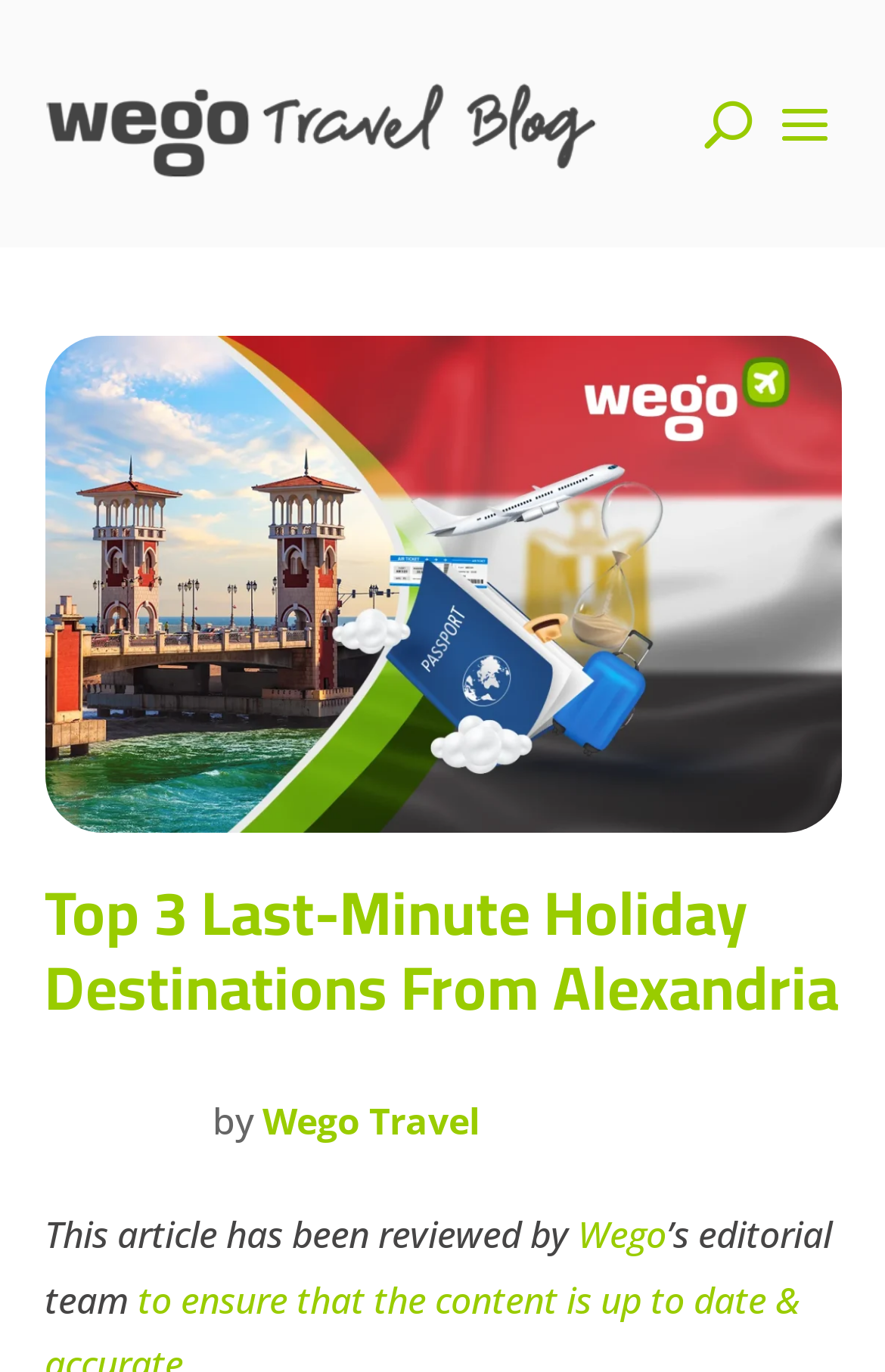Using the webpage screenshot, locate the HTML element that fits the following description and provide its bounding box: "parent_node: Search".

[0.05, 0.058, 0.729, 0.132]